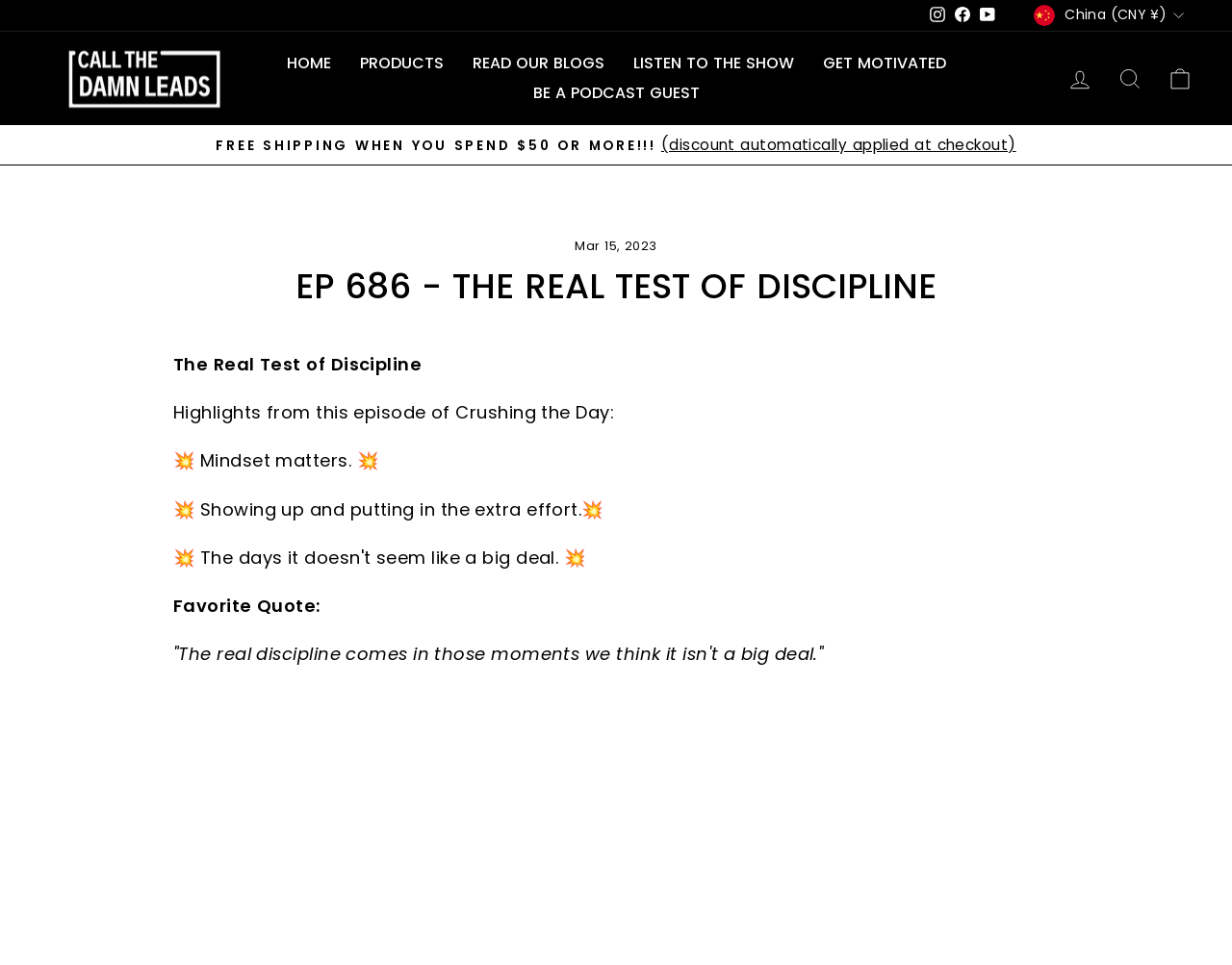Use a single word or phrase to answer the question: 
How many social media links are present in the top navigation bar?

3